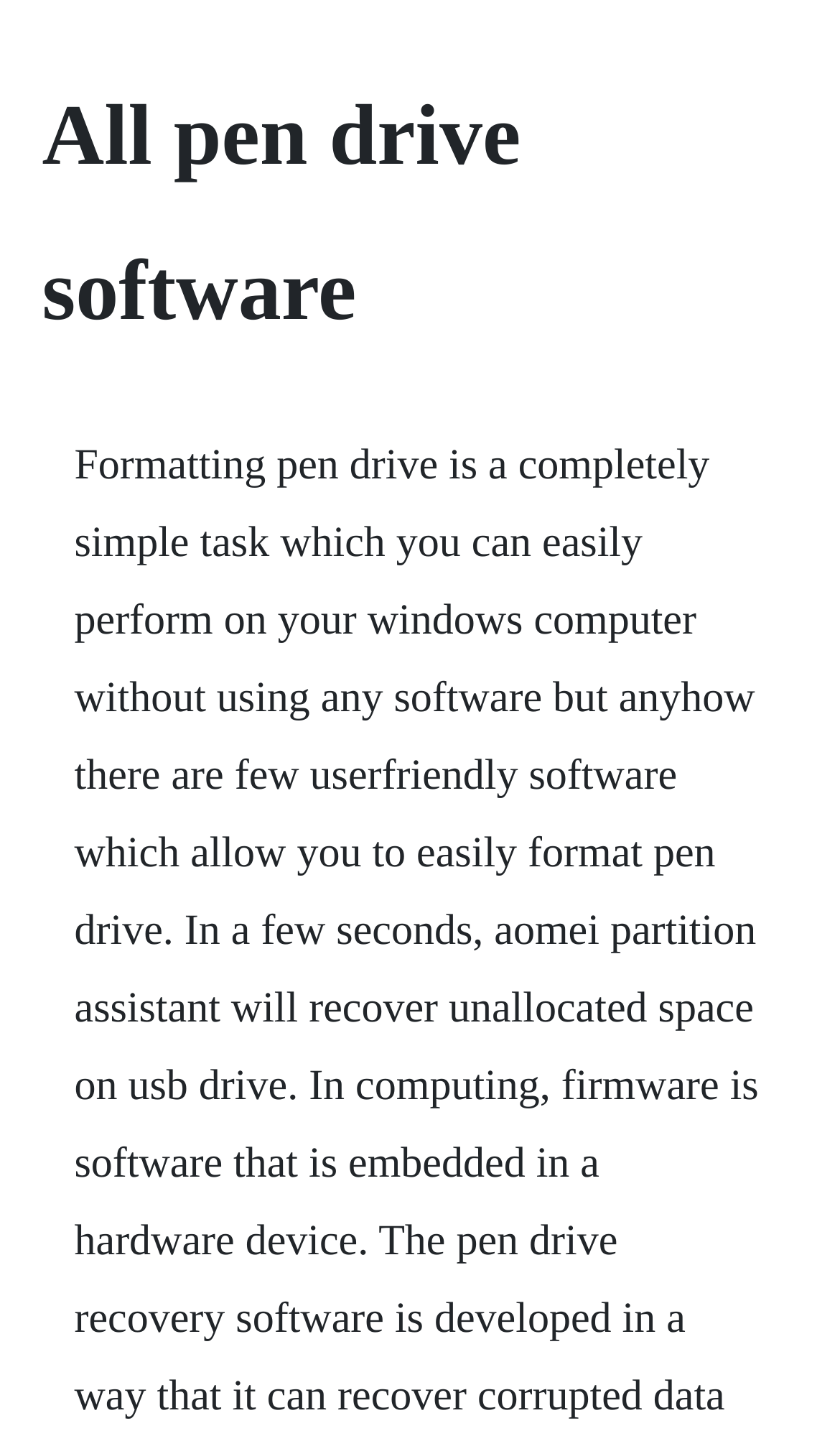Determine and generate the text content of the webpage's headline.

All pen drive software